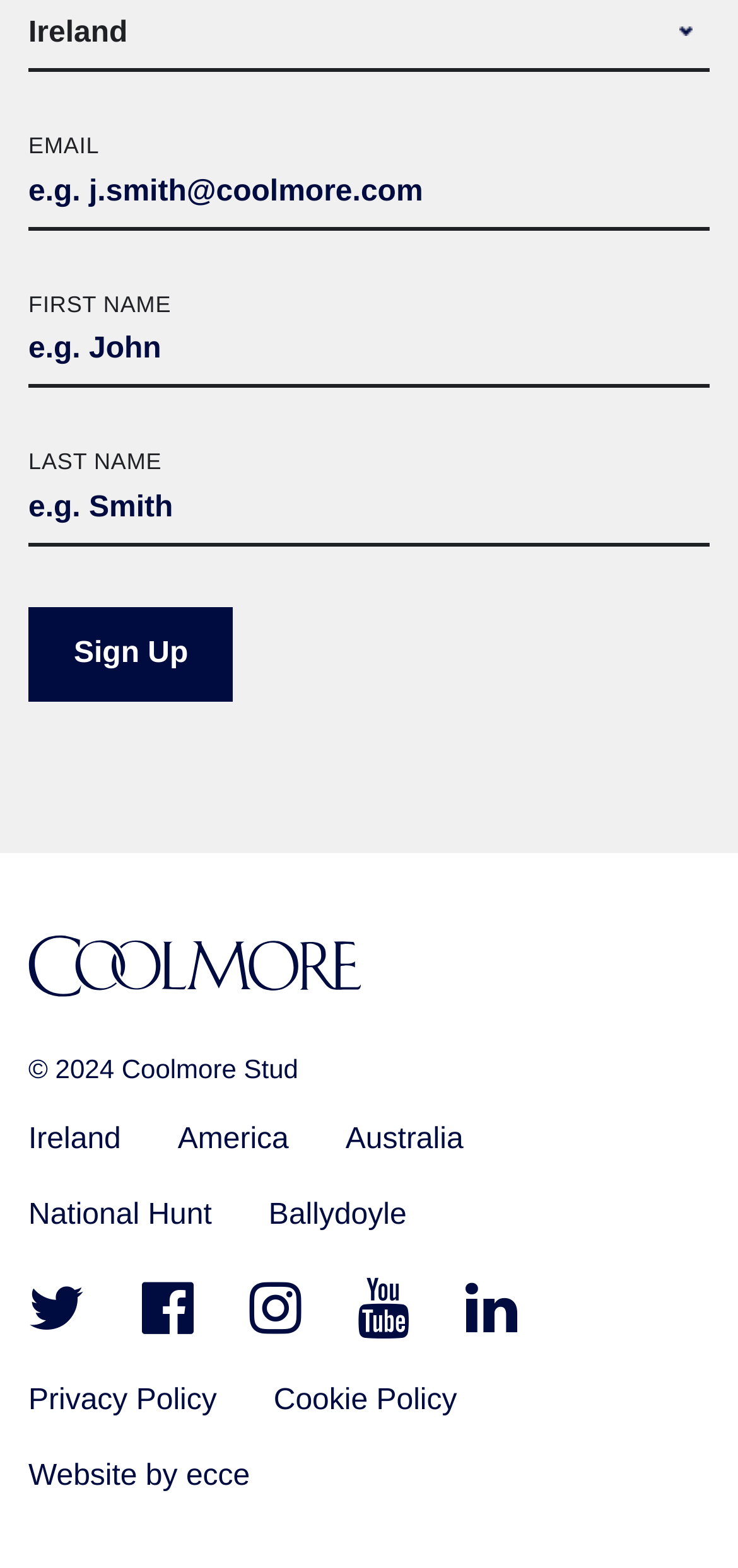Please identify the bounding box coordinates for the region that you need to click to follow this instruction: "Enter first name".

[0.038, 0.202, 0.962, 0.247]